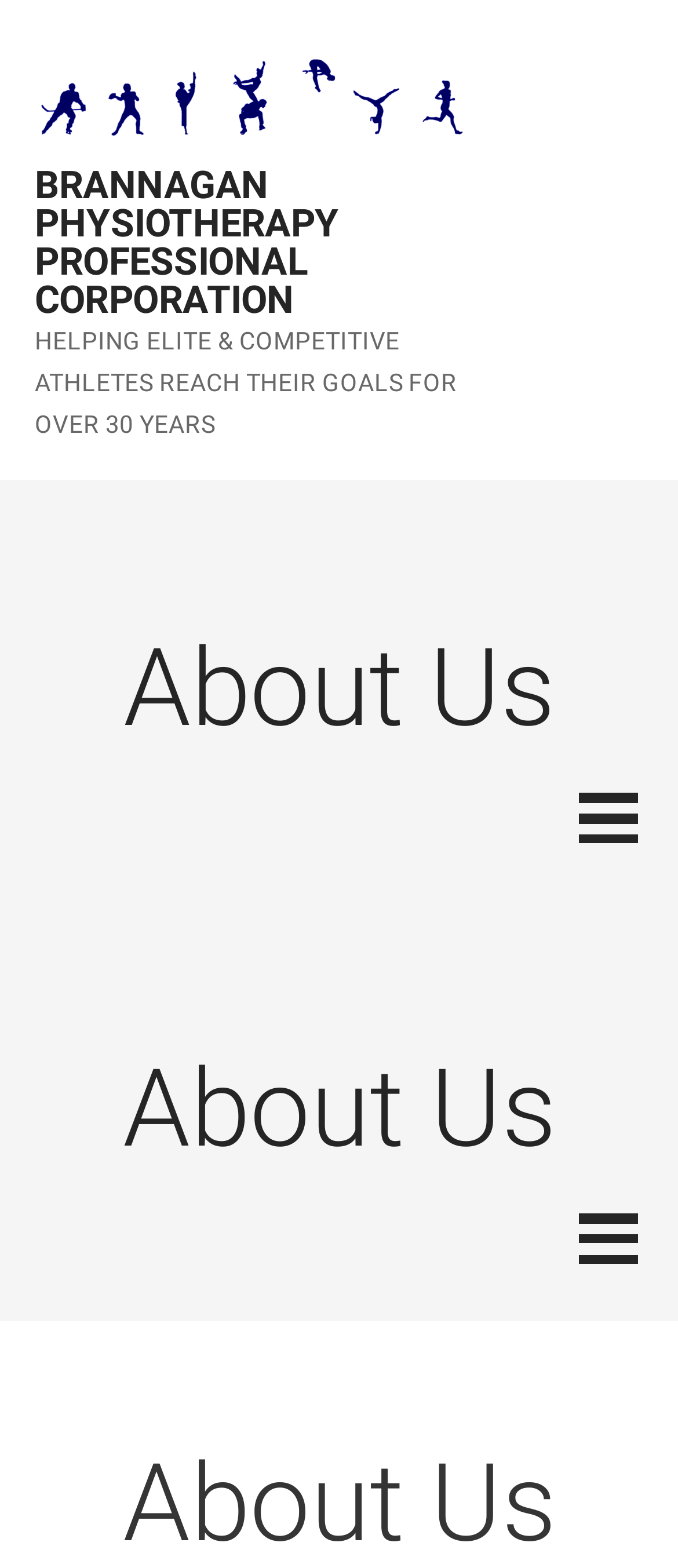Provide the bounding box coordinates of the HTML element described by the text: "BRANNAGAN PHYSIOTHERAPY Professional Corporation".

[0.051, 0.104, 0.5, 0.205]